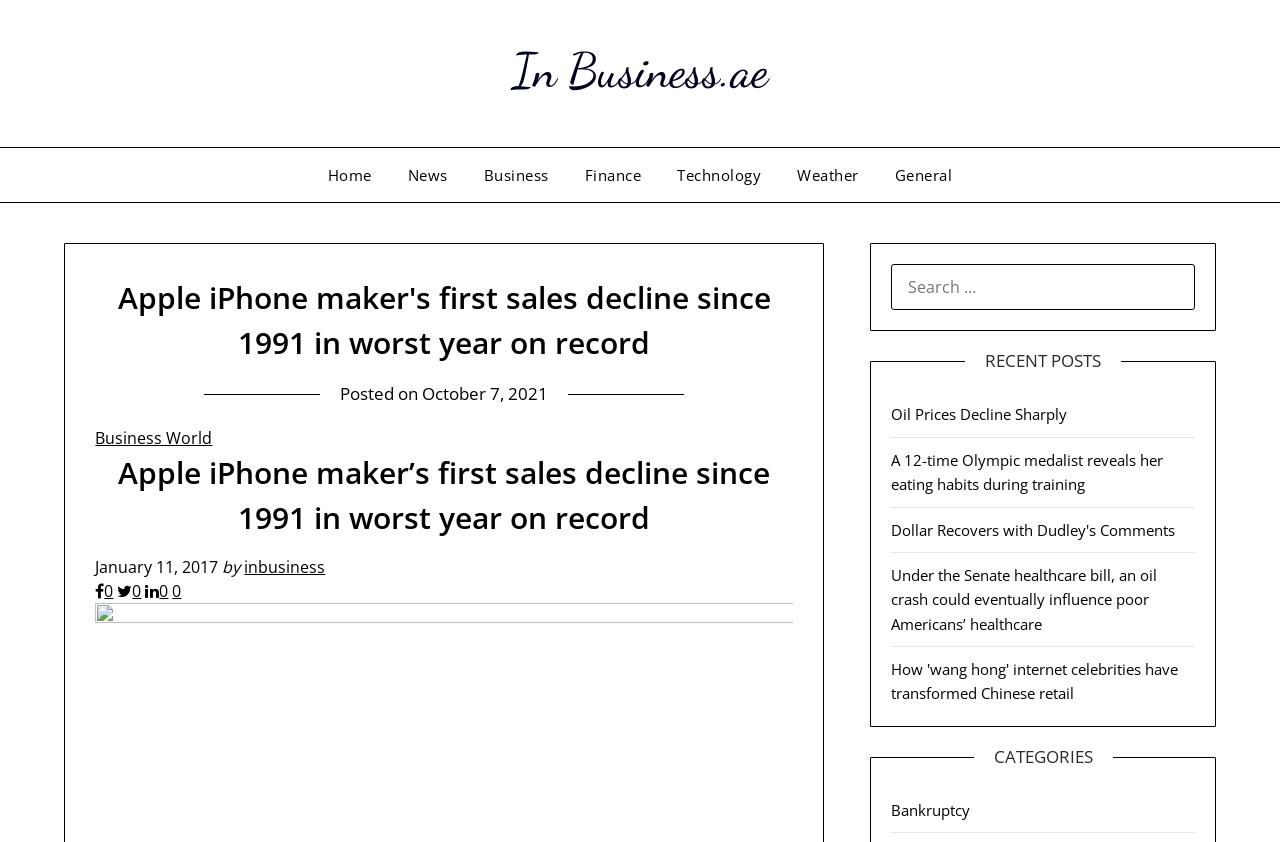What is the date of the news article?
Using the image as a reference, deliver a detailed and thorough answer to the question.

I found the date of the news article by looking at the text 'Posted on October 7, 2021' below the article's title. This text indicates when the article was published.